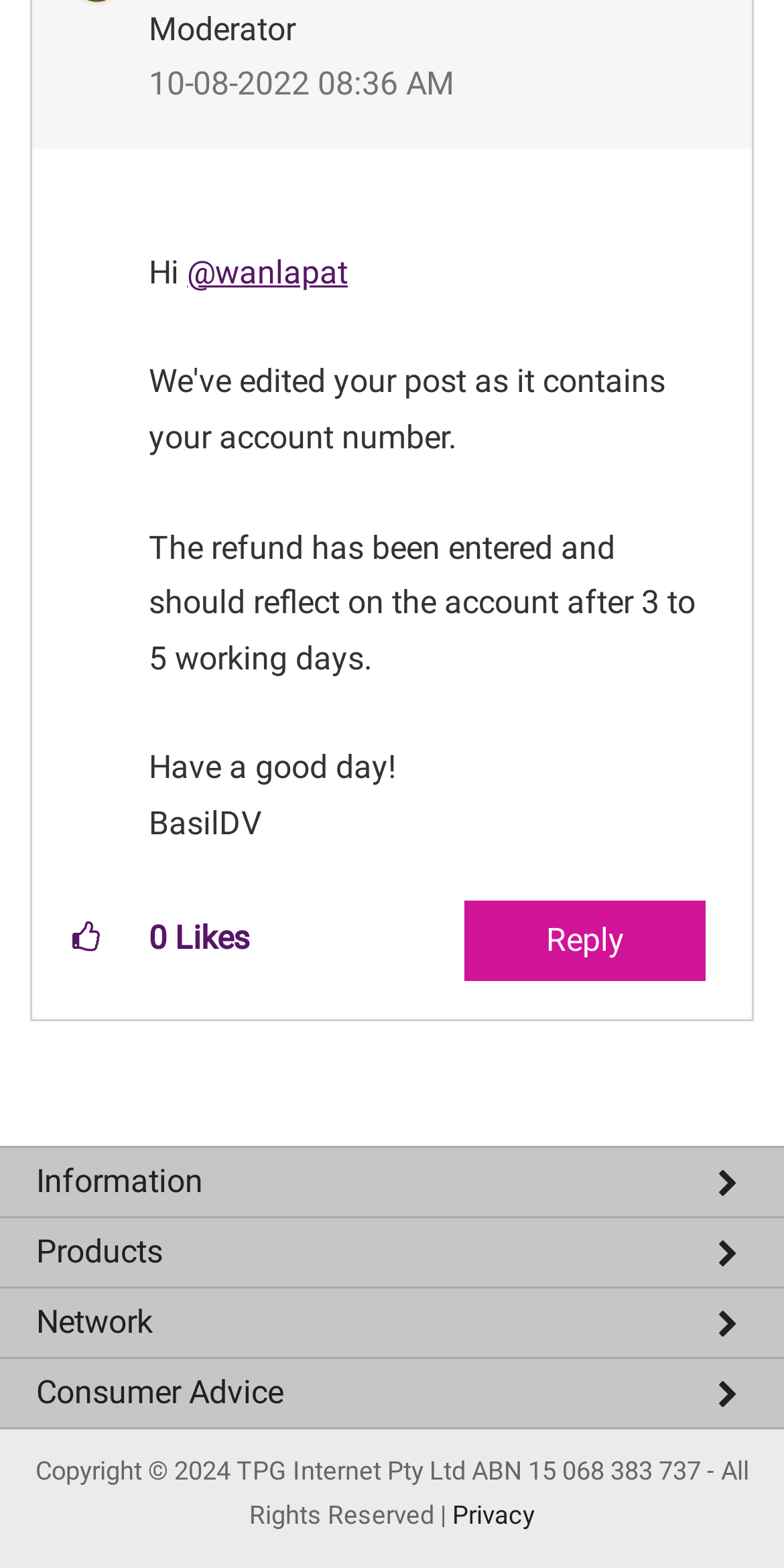Please identify the bounding box coordinates of the region to click in order to complete the task: "Check service status". The coordinates must be four float numbers between 0 and 1, specified as [left, top, right, bottom].

[0.0, 0.867, 1.0, 0.908]